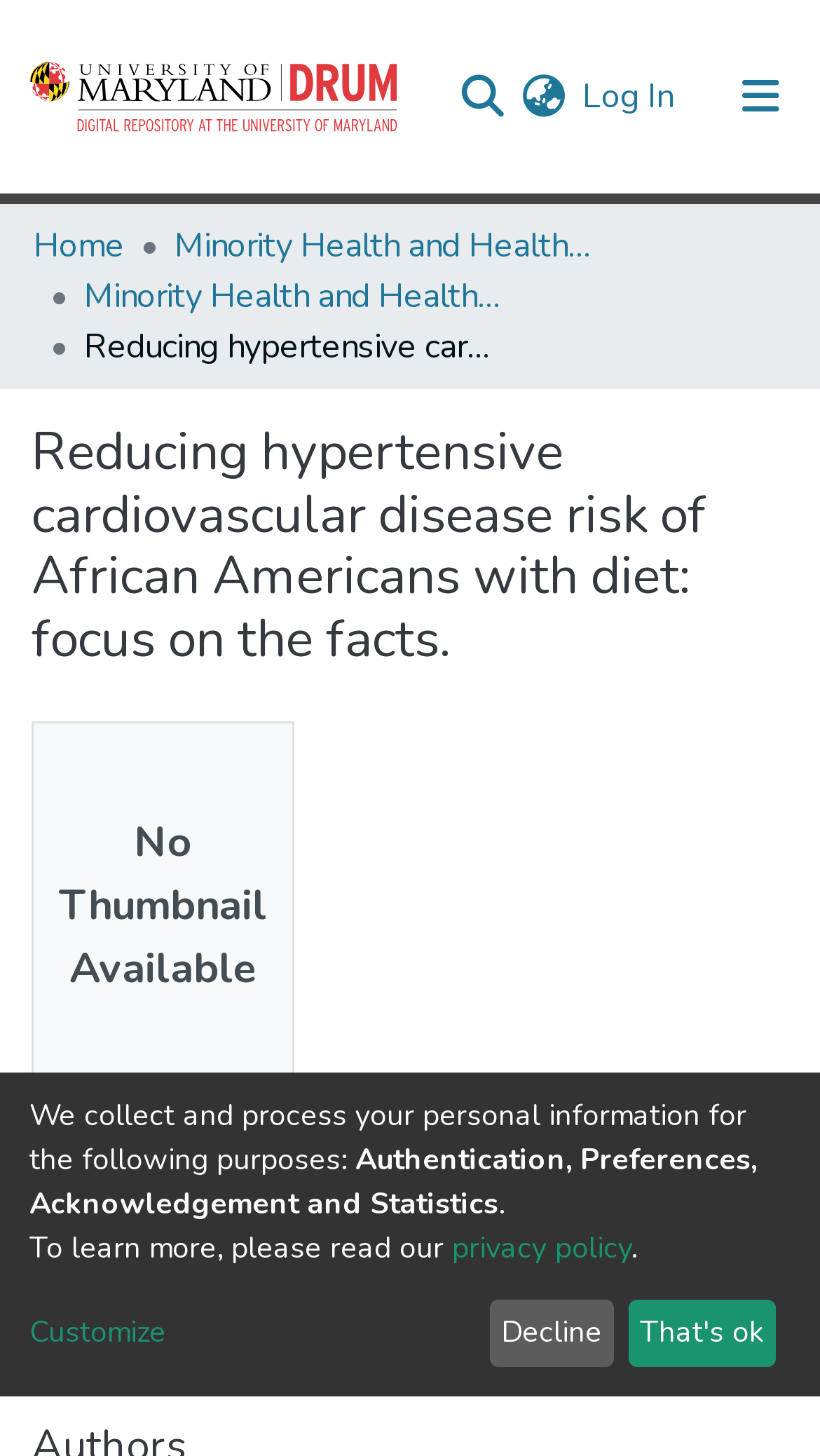What is the name of the website?
Refer to the image and answer the question using a single word or phrase.

DRUM